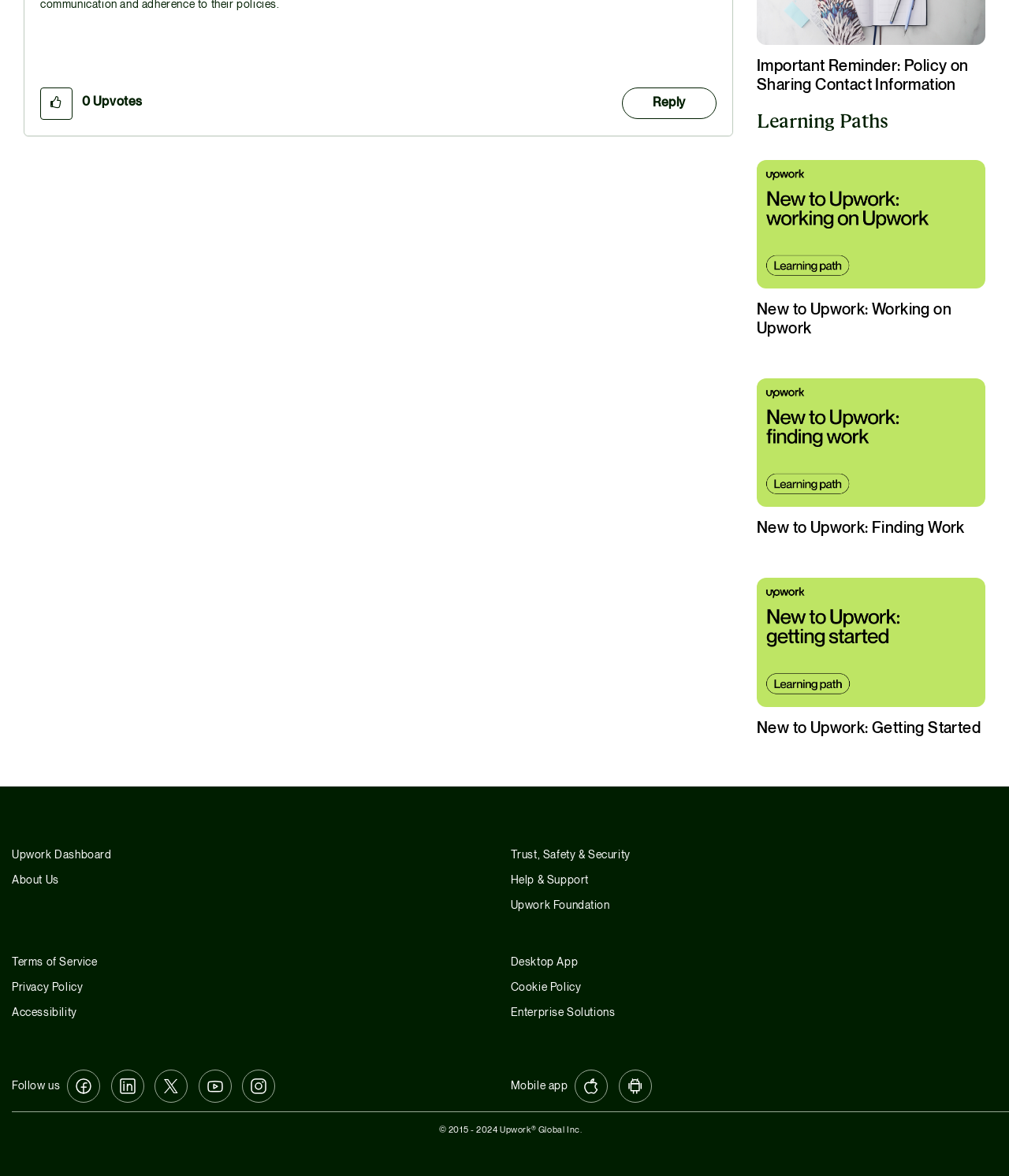Given the element description Accessibility, predict the bounding box coordinates for the UI element in the webpage screenshot. The format should be (top-left x, top-left y, bottom-right x, bottom-right y), and the values should be between 0 and 1.

[0.012, 0.856, 0.076, 0.866]